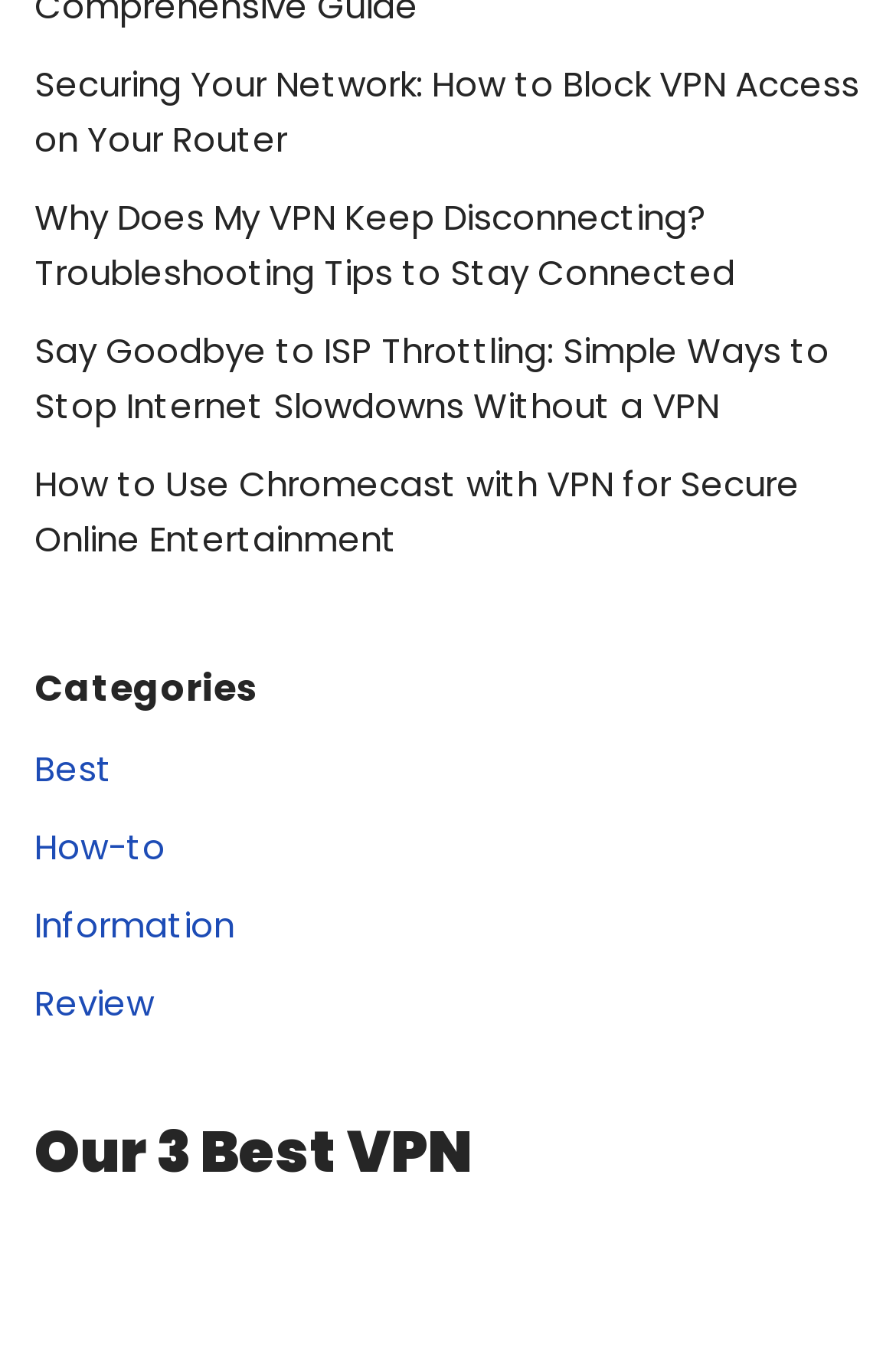Can you determine the bounding box coordinates of the area that needs to be clicked to fulfill the following instruction: "Learn why your VPN keeps disconnecting"?

[0.09, 0.581, 0.91, 0.707]